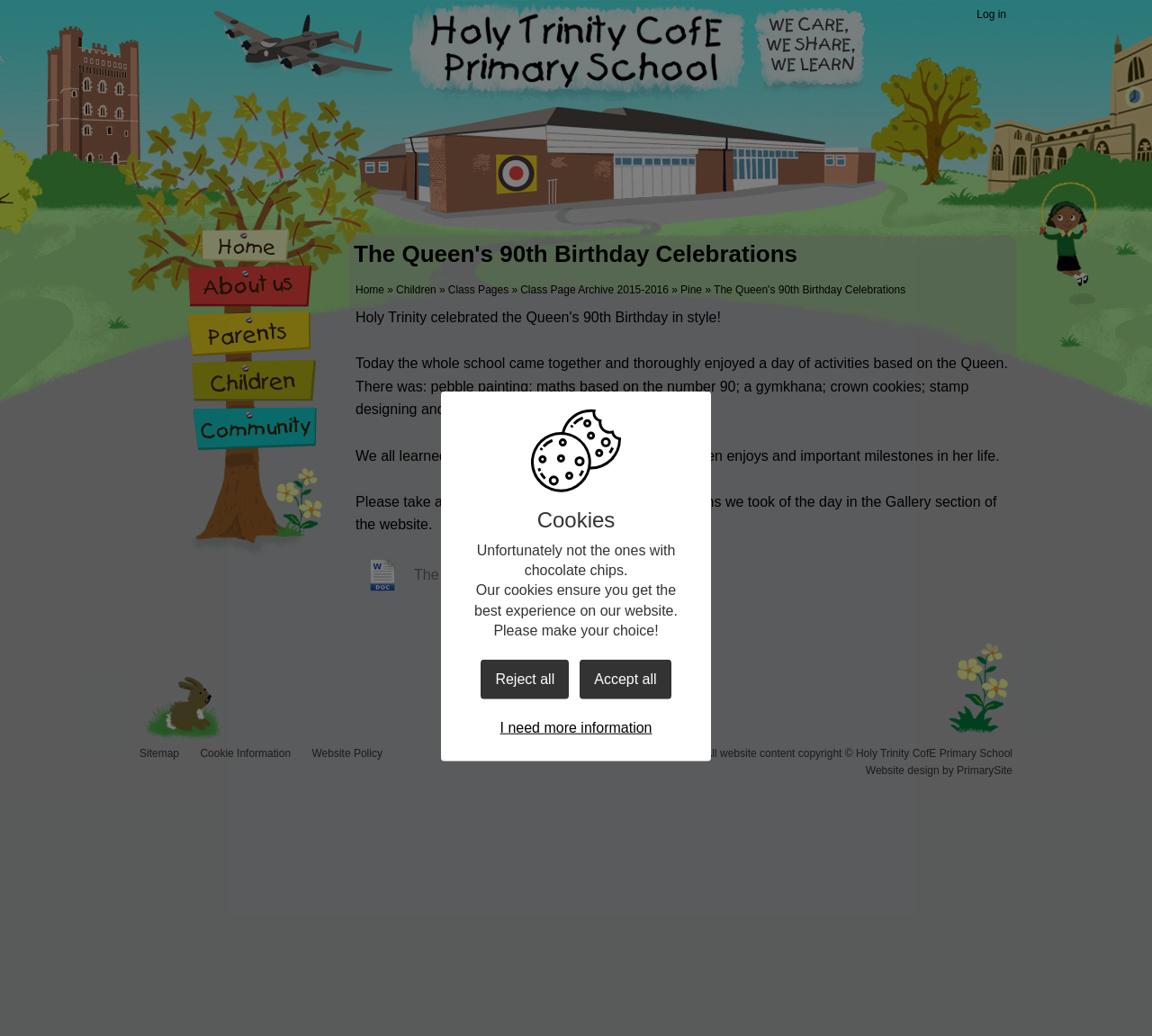Using the format (top-left x, top-left y, bottom-right x, bottom-right y), and given the element description, identify the bounding box coordinates within the screenshot: Sitemap

[0.121, 0.721, 0.155, 0.733]